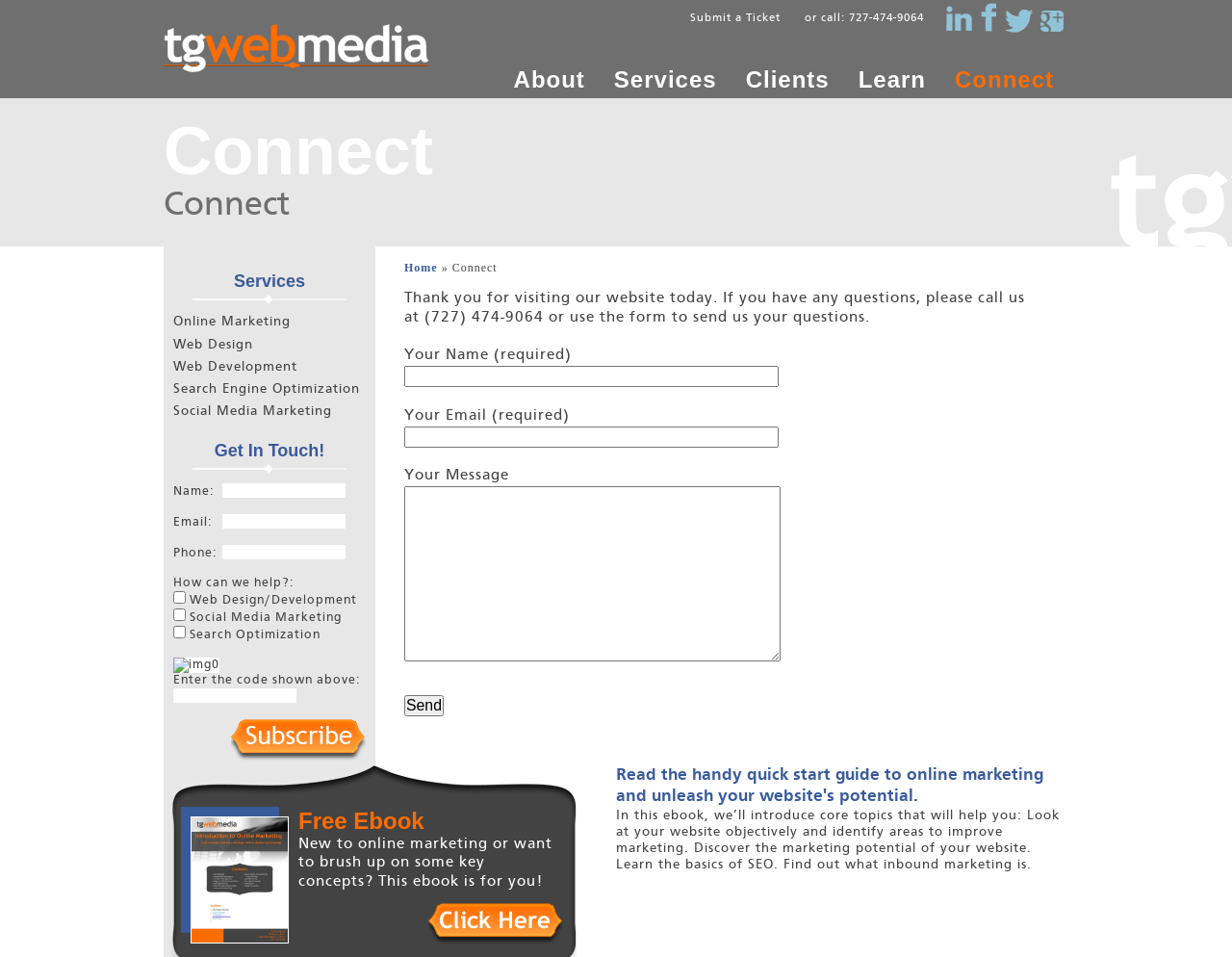Locate the bounding box coordinates of the clickable part needed for the task: "Call the phone number".

[0.653, 0.013, 0.75, 0.025]